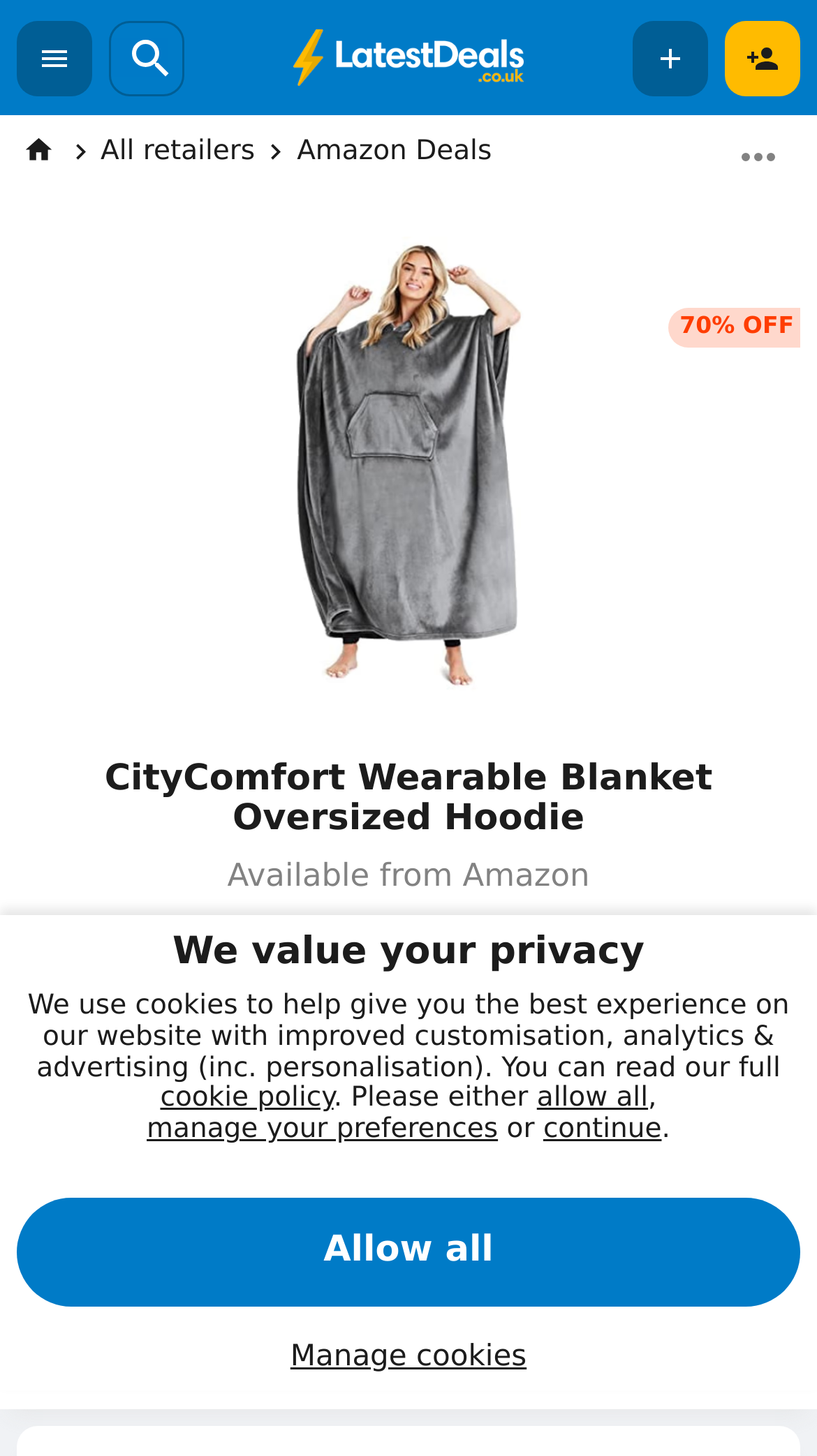What is the original price of the CityComfort Wearable Blanket Oversized Hoodie?
Provide a detailed answer to the question, using the image to inform your response.

The original price of the CityComfort Wearable Blanket Oversized Hoodie is £36.99, as displayed in the webpage below the product image and above the 'Get Deal' button.